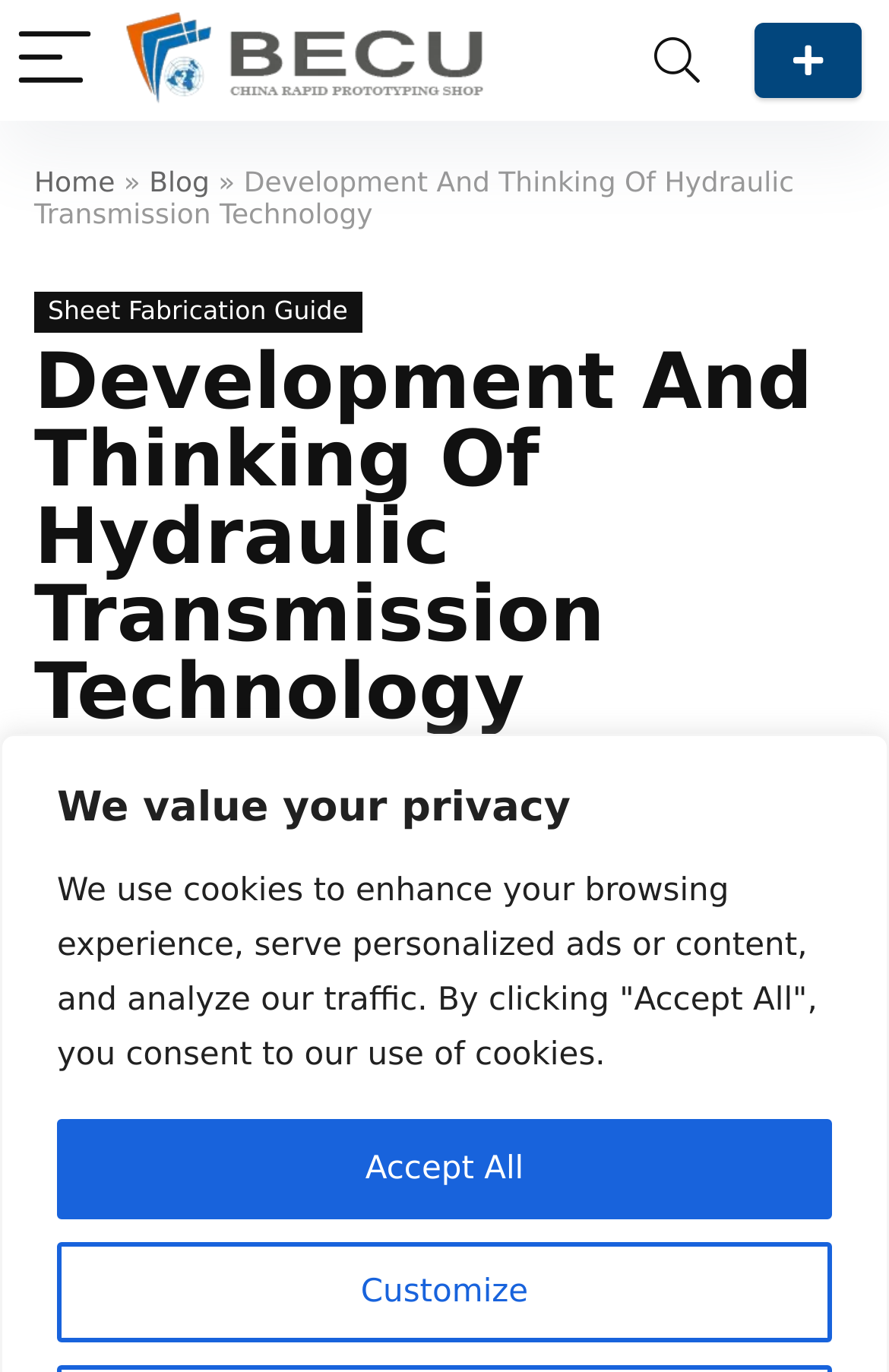What is the purpose of the 'Get A Free Quote' link?
Use the screenshot to answer the question with a single word or phrase.

To request a quote